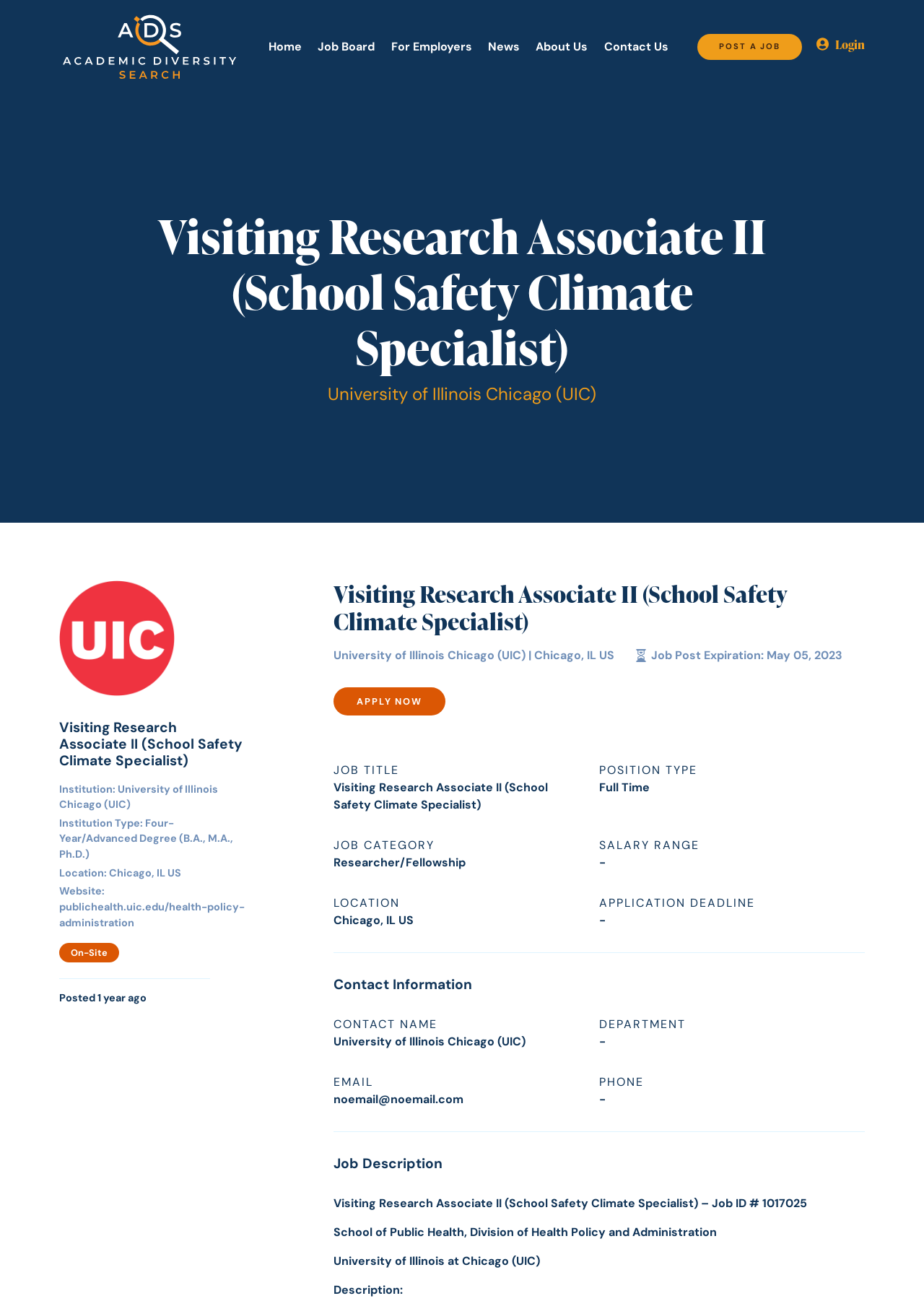Determine the bounding box coordinates of the region to click in order to accomplish the following instruction: "Click the 'Job Board' link". Provide the coordinates as four float numbers between 0 and 1, specifically [left, top, right, bottom].

[0.344, 0.03, 0.406, 0.041]